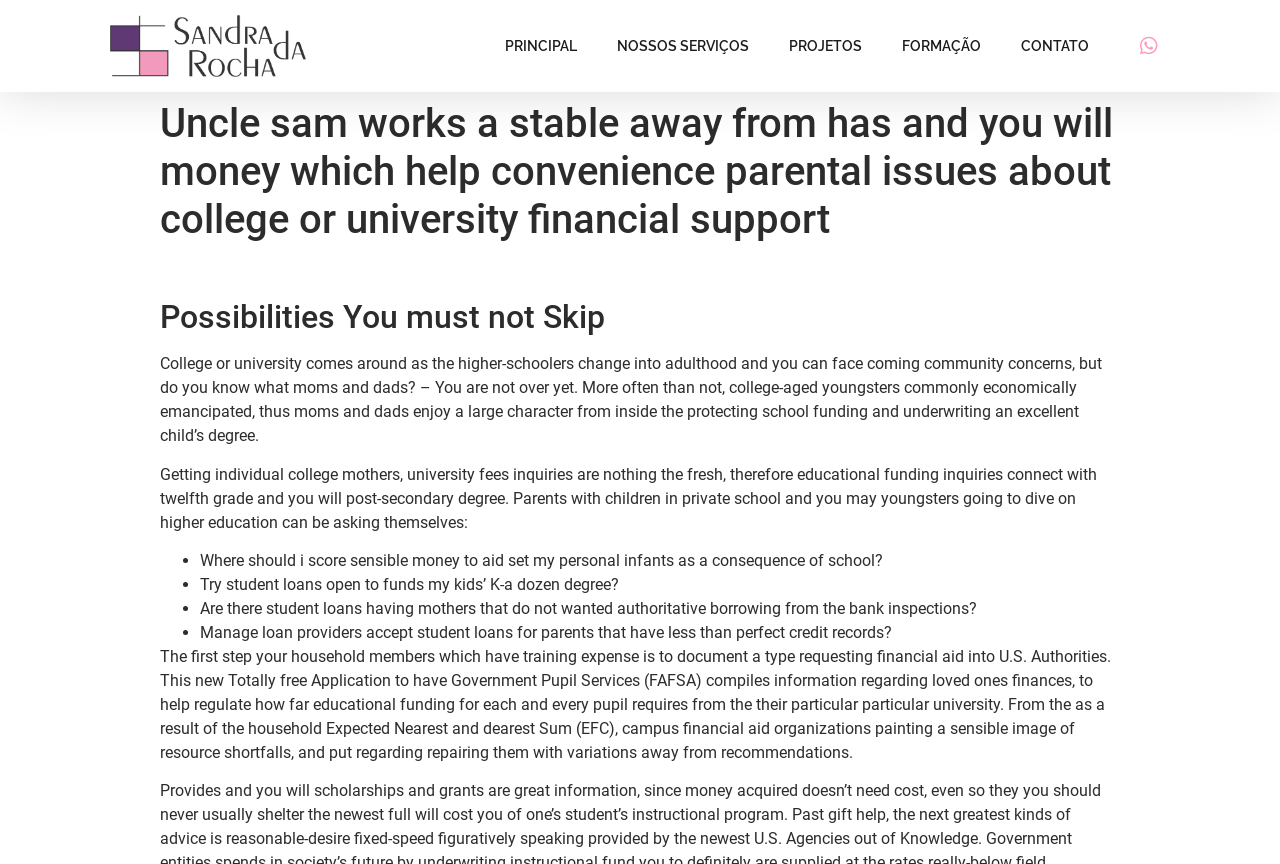Craft a detailed narrative of the webpage's structure and content.

This webpage appears to be a personal finance blog or website, specifically focused on college financial support and planning. At the top, there is a header section with a link to "Arquiteta Sandra da Rocha" accompanied by an image, likely a profile picture. Below this, there is a navigation menu with links to "PRINCIPAL", "NOSSOS SERVIÇOS", "PROJETOS", "FORMAÇÃO", and "CONTATO", which are likely the main sections of the website.

The main content of the page is divided into several sections. The first section has a heading "Uncle sam works a stable away from has and you will money which help convenience parental issues about college or university financial support" and appears to be an introduction to the topic of college financial support.

The next section has a heading "Possibilities You must not Skip" and discusses the importance of parents' involvement in their children's college financial planning. The text explains that college-aged children are often not financially emancipated, and therefore, parents play a significant role in securing school funding and underwriting their child's degree.

Below this, there is a list of questions that parents with children in private school and those going to higher education may ask themselves, including "Where can I get sensible money to aid put my kids through school?", "Are student loans available to fund my kids' K-12 education?", and "Do lenders accept student loans for parents with less than perfect credit records?".

The final section of the page explains the first step in applying for financial aid, which is to file a form with the U.S. Government, specifically the Free Application for Federal Student Aid (FAFSA). This form compiles information about family finances to determine how much financial aid each student requires from their particular university.